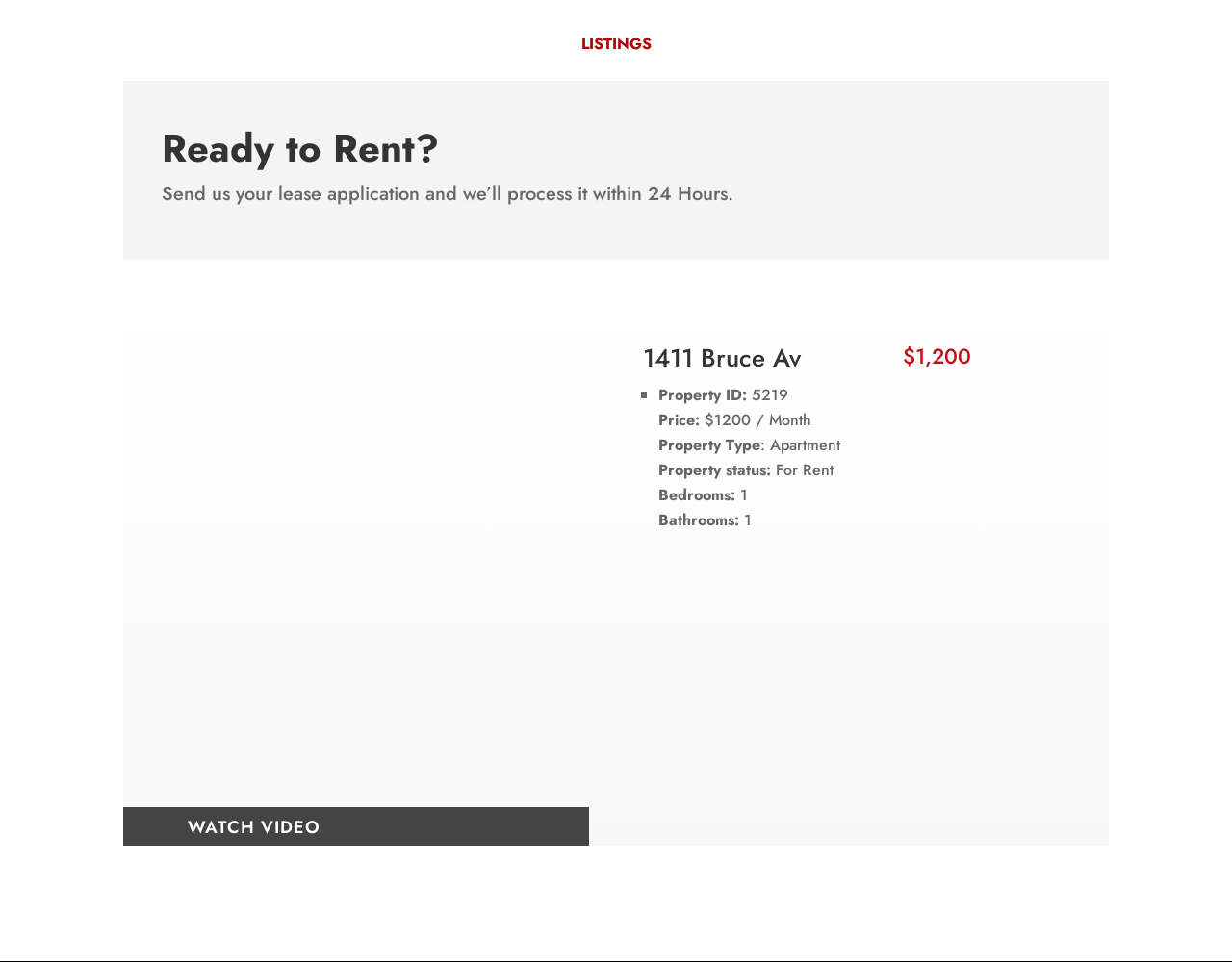Give a succinct answer to this question in a single word or phrase: 
What is the type of the property?

Apartment